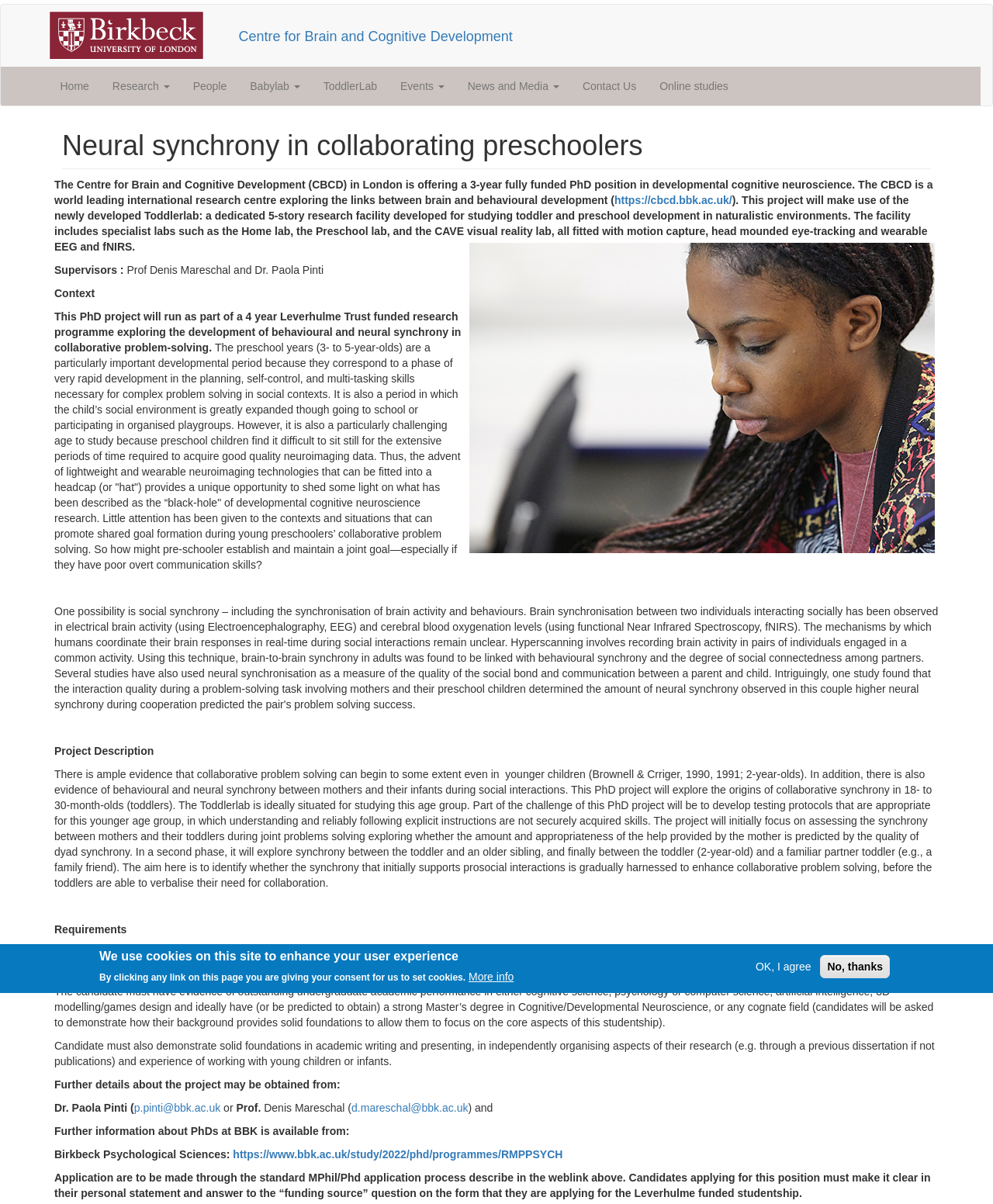Identify the bounding box for the described UI element. Provide the coordinates in (top-left x, top-left y, bottom-right x, bottom-right y) format with values ranging from 0 to 1: Contact Us

[0.575, 0.055, 0.652, 0.088]